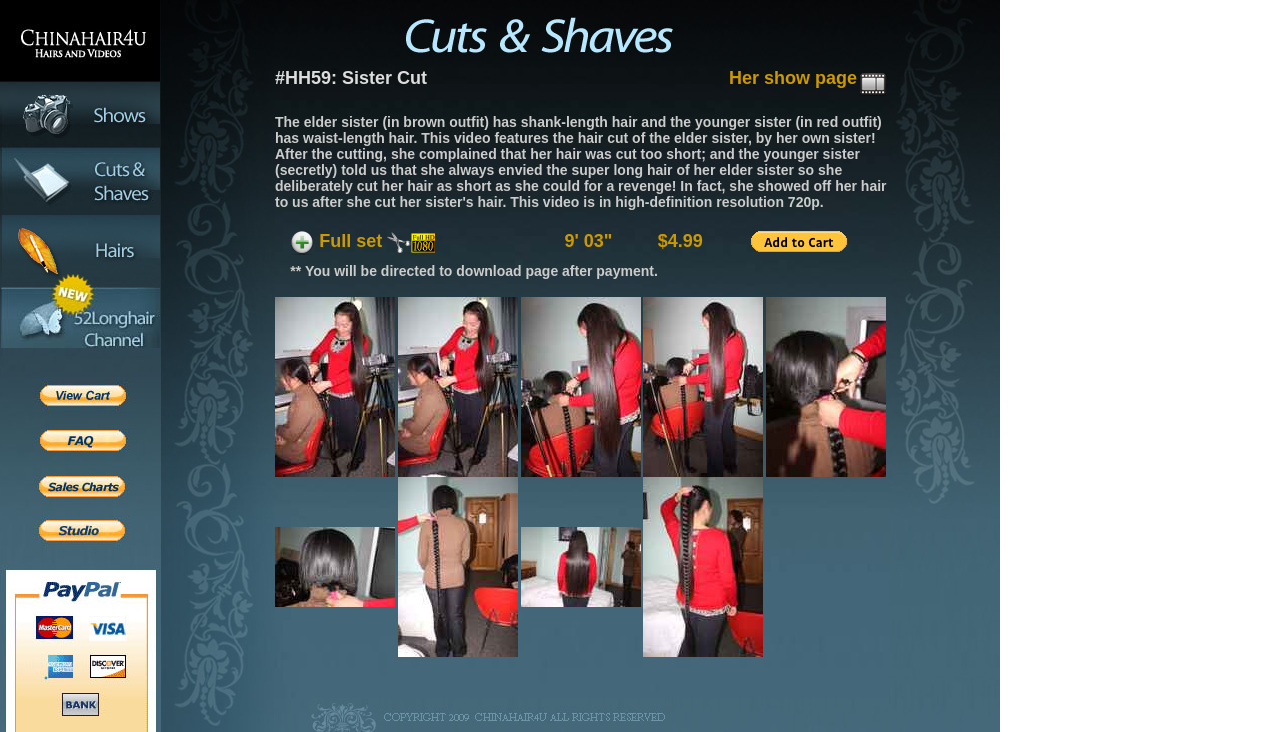Use the information in the screenshot to answer the question comprehensively: What is the relationship between the two sisters in the video?

The relationship between the two sisters in the video can be inferred from the text that describes the video, where it says 'The elder sister (in brown outfit) has shank-length hair and the younger sister (in red outfit) has waist-length hair.'.